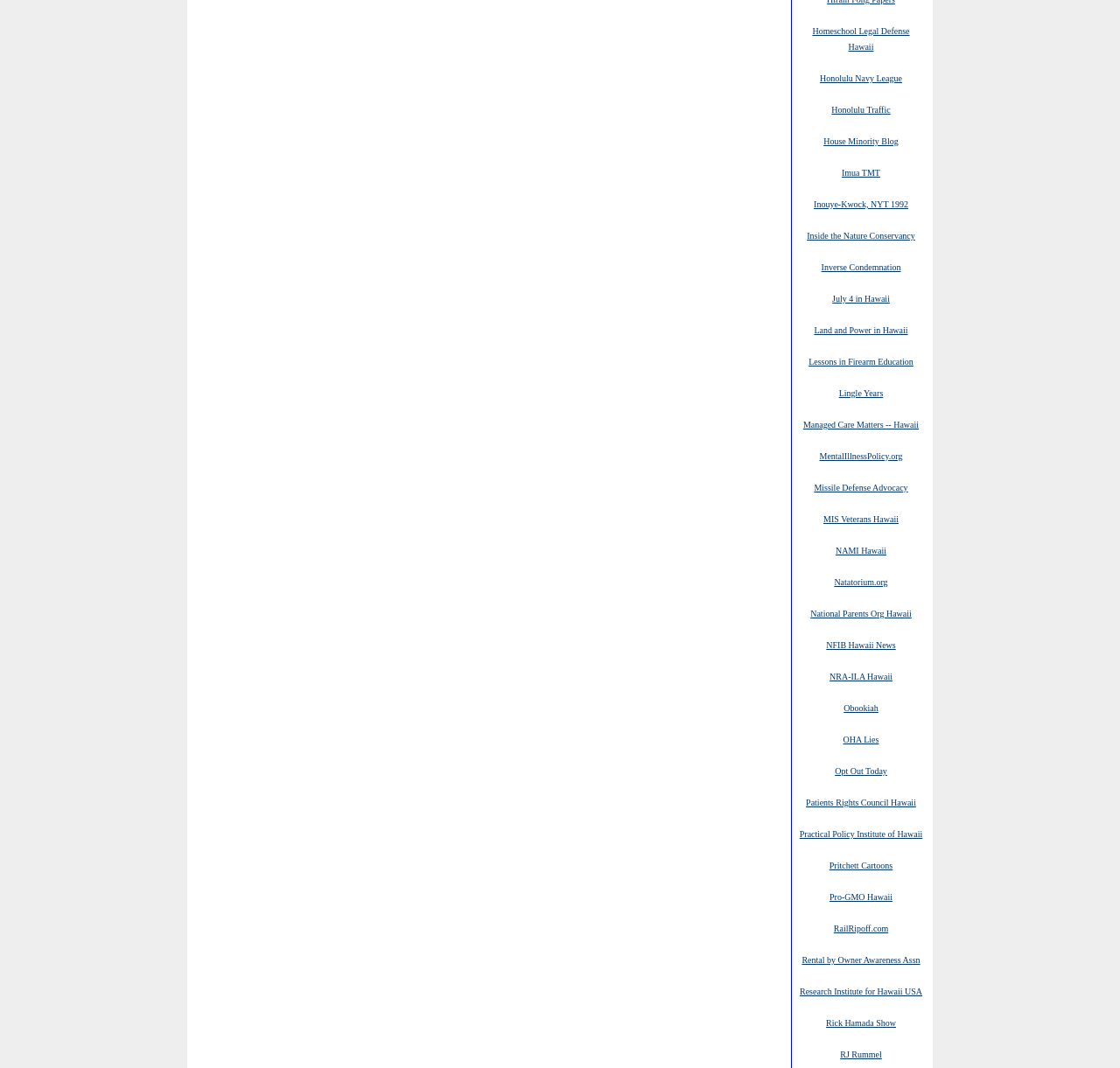Provide your answer in a single word or phrase: 
What is the topic of the link 'Homeschool Legal Defense Hawaii'?

Homeschooling